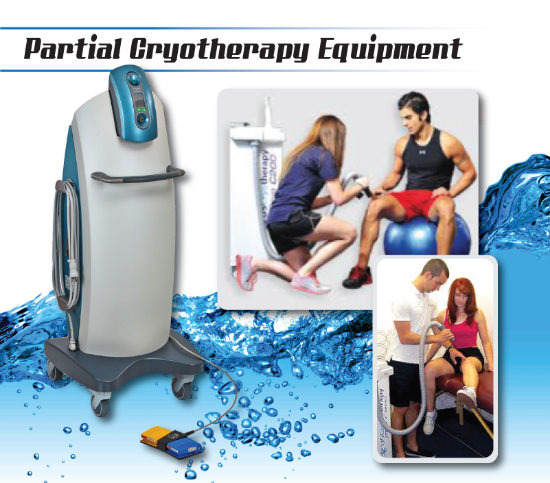Observe the image and answer the following question in detail: What is the purpose of the bold text at the top of the image?

The bold text at the top of the image labels the equipment as 'Partial Cryotherapy Equipment', suggesting its role in targeted therapy that reduces discomfort compared to whole-body alternatives, and emphasizing its practicality and efficiency in recovery and rehabilitation.